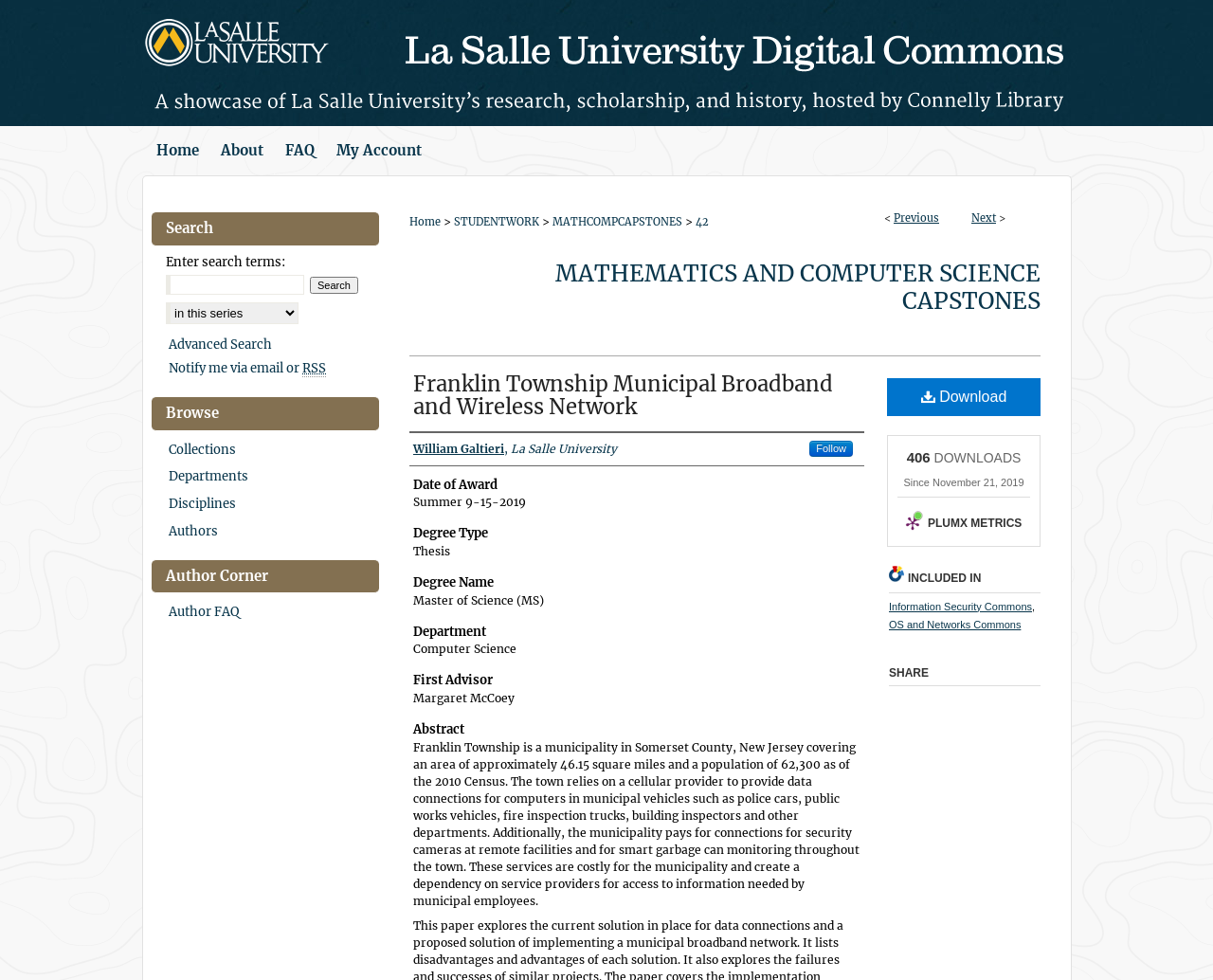Who is the first advisor of the thesis?
Give a one-word or short-phrase answer derived from the screenshot.

Margaret McCoey